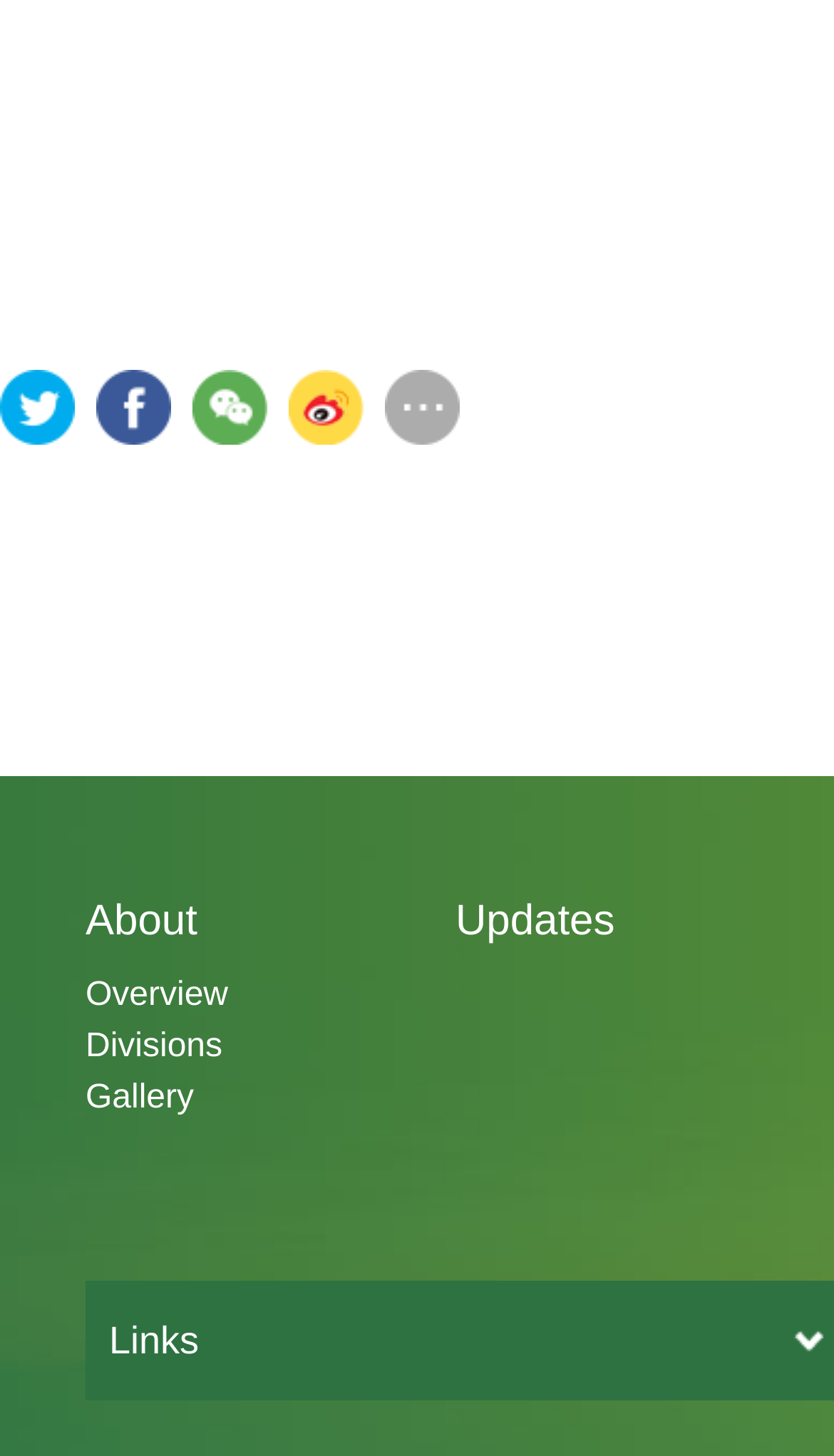Respond to the following query with just one word or a short phrase: 
How many columns are there in the DescriptionList?

2